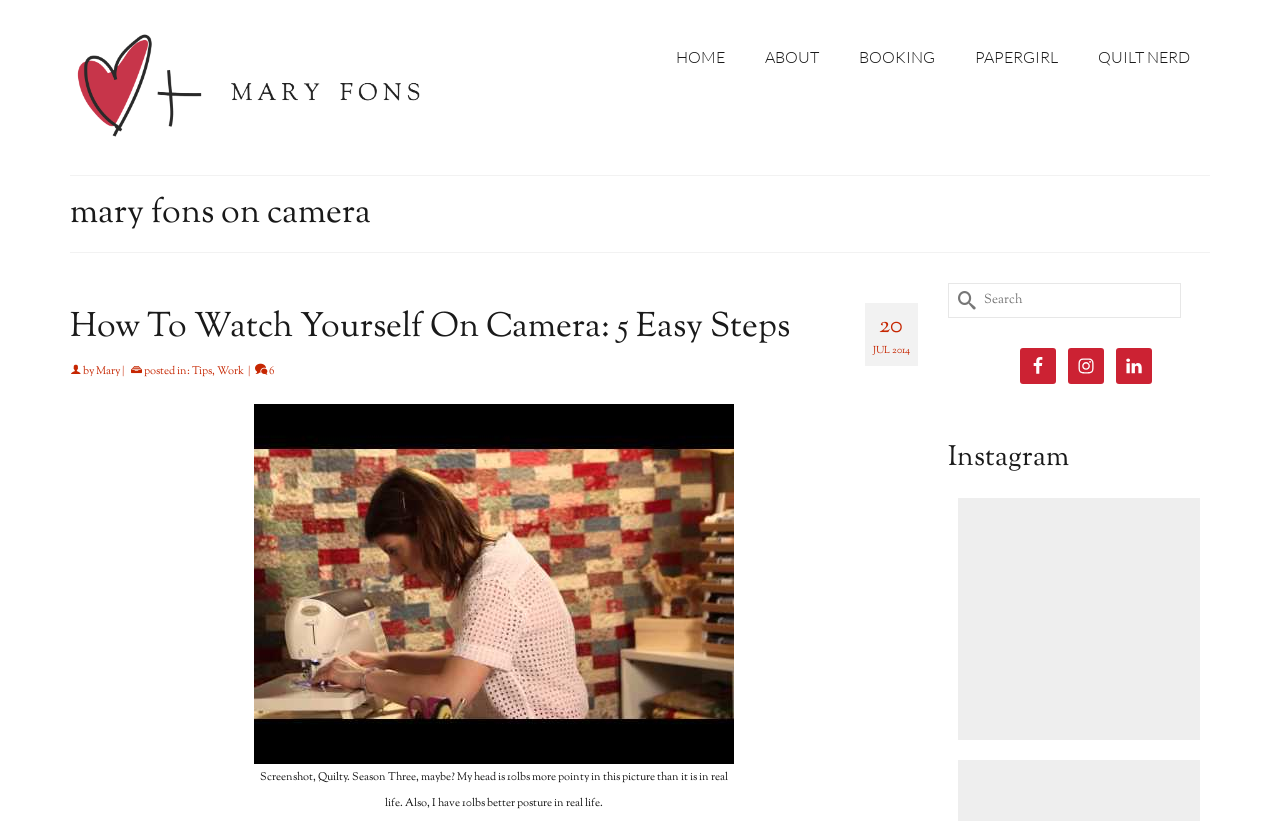Please specify the bounding box coordinates in the format (top-left x, top-left y, bottom-right x, bottom-right y), with values ranging from 0 to 1. Identify the bounding box for the UI component described as follows: Remove onlyfans leaks

None